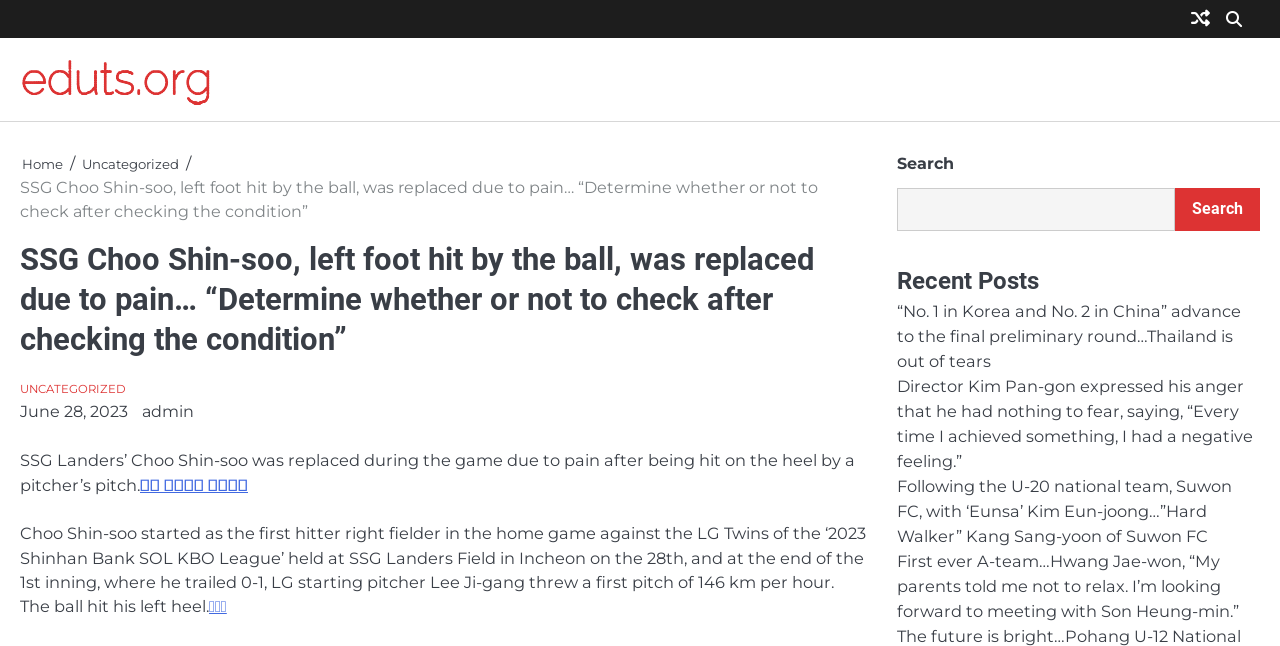What is the name of the baseball player who got hit by a pitch?
Respond to the question with a well-detailed and thorough answer.

I found the answer by reading the main article on the webpage, which mentions that Choo Shin-soo was replaced during the game due to pain after being hit on the heel by a pitcher's pitch.